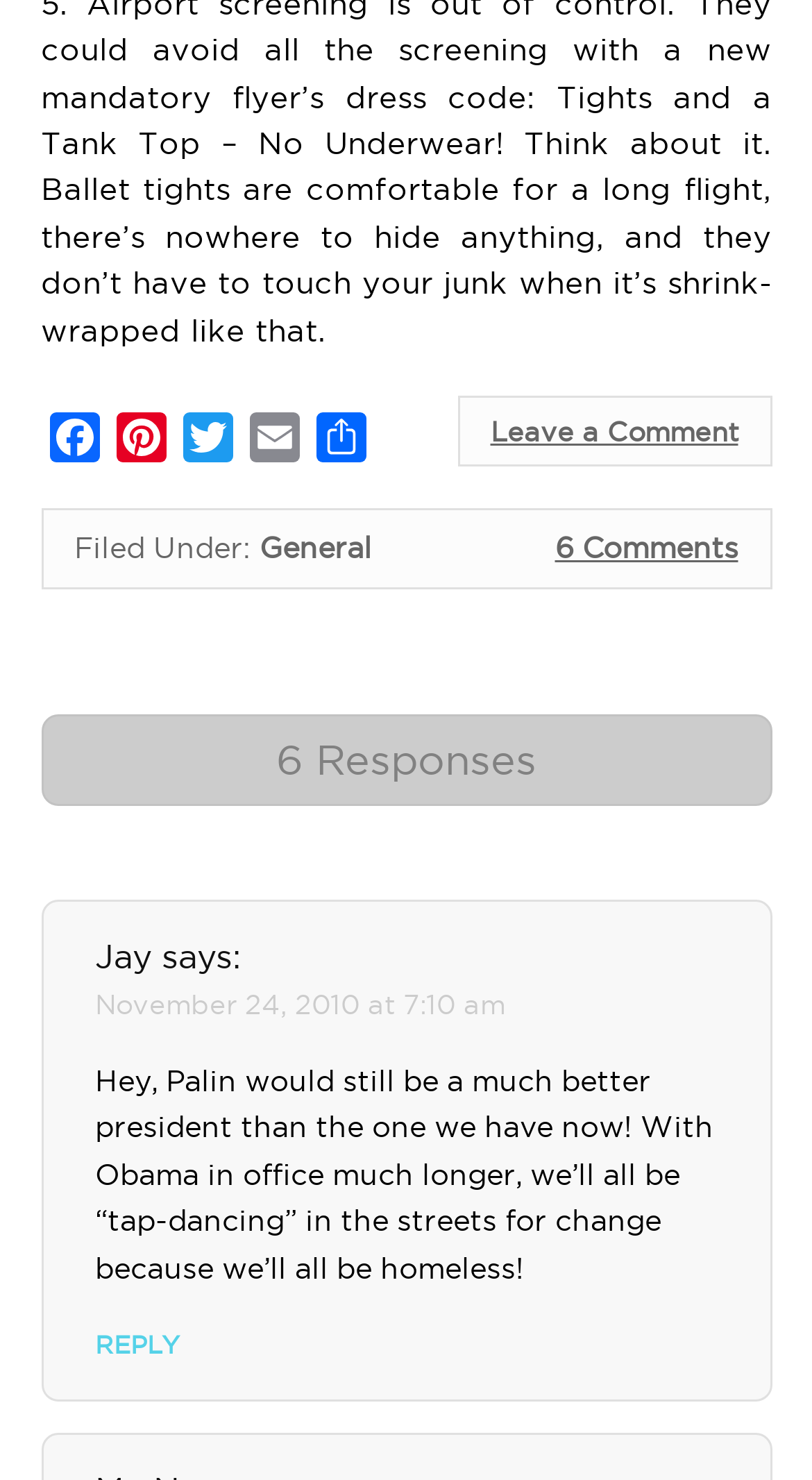Give a short answer to this question using one word or a phrase:
Who is the author of the first comment?

Jay